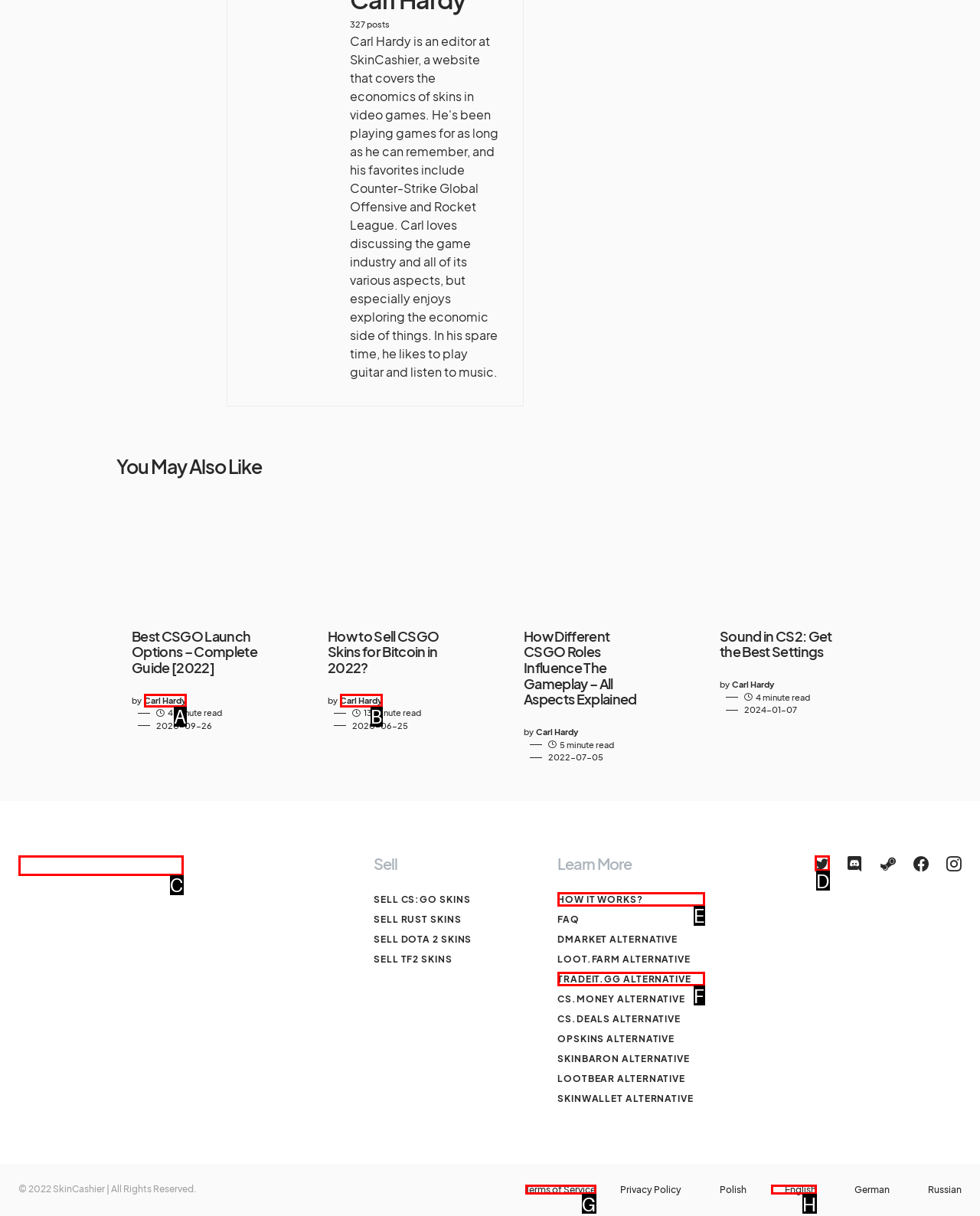Indicate the HTML element to be clicked to accomplish this task: Learn more about 'HOW IT WORKS?' Respond using the letter of the correct option.

E